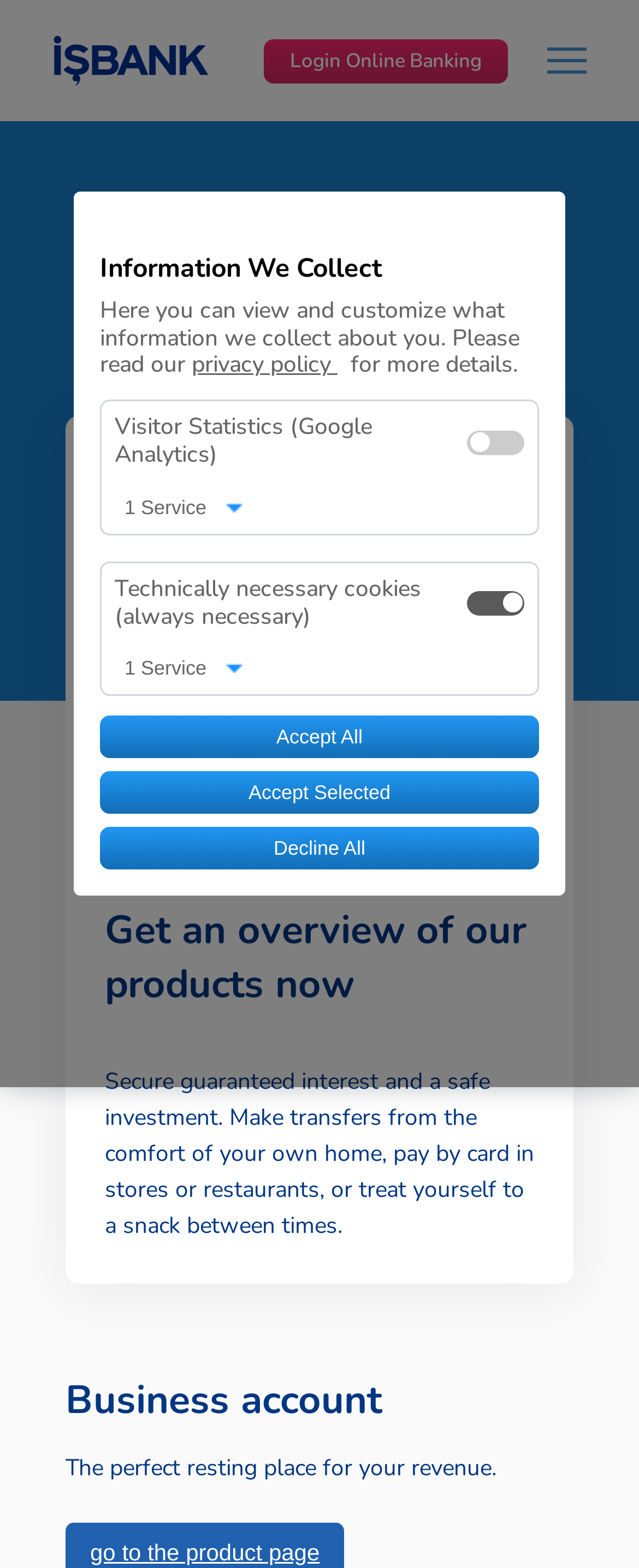Provide the bounding box coordinates of the HTML element described as: "Accept Selected". The bounding box coordinates should be four float numbers between 0 and 1, i.e., [left, top, right, bottom].

[0.156, 0.492, 0.844, 0.519]